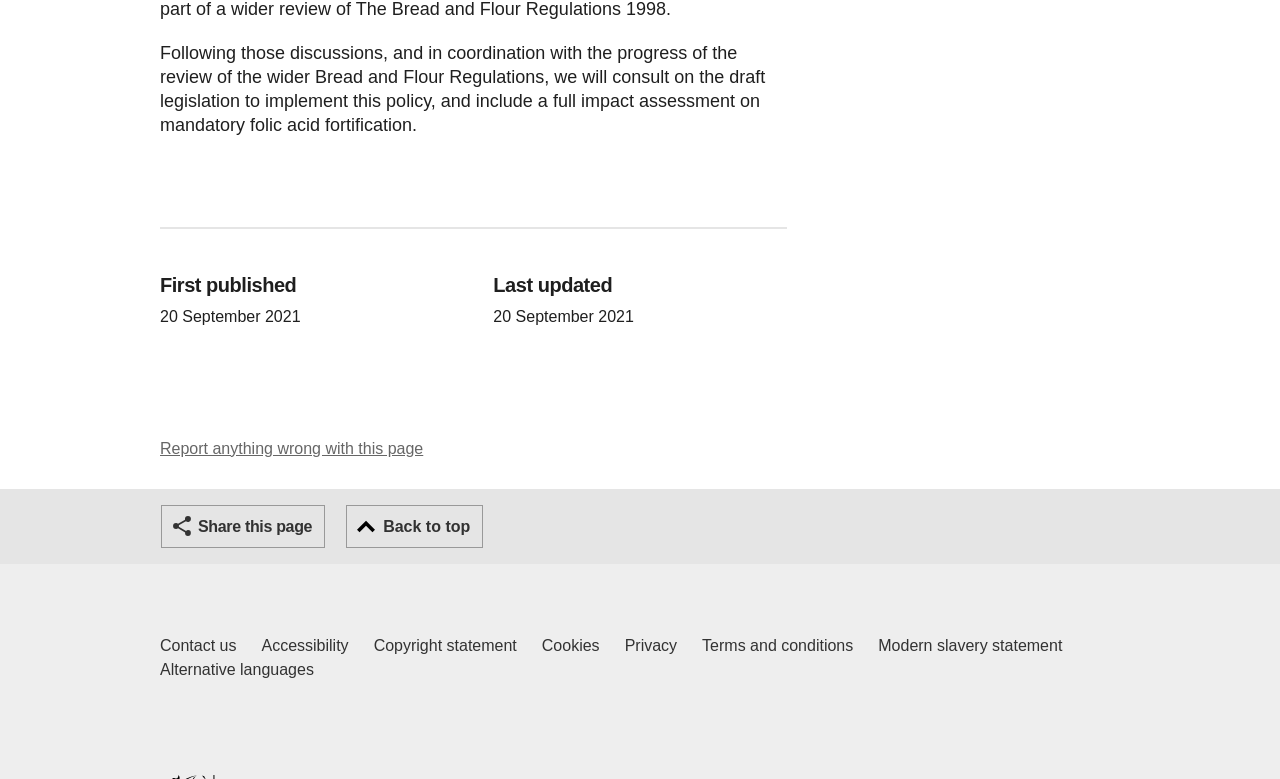Find the bounding box of the UI element described as follows: "Copyright statement".

[0.292, 0.814, 0.404, 0.845]